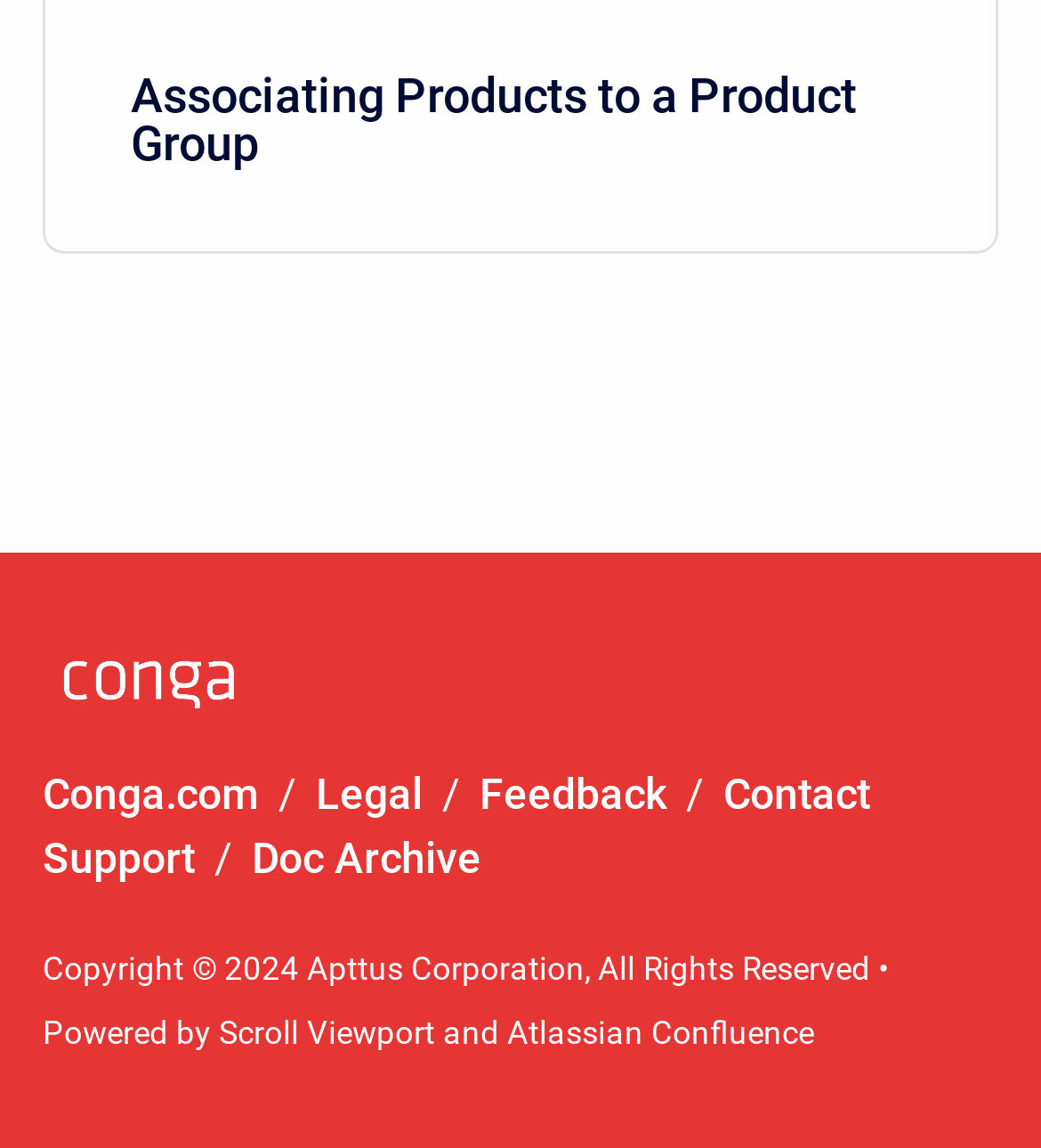What is the platform powering the webpage?
Could you give a comprehensive explanation in response to this question?

The copyright information at the bottom of the webpage mentions 'Powered by Atlassian Confluence', which indicates that the webpage is powered by the Atlassian Confluence platform.